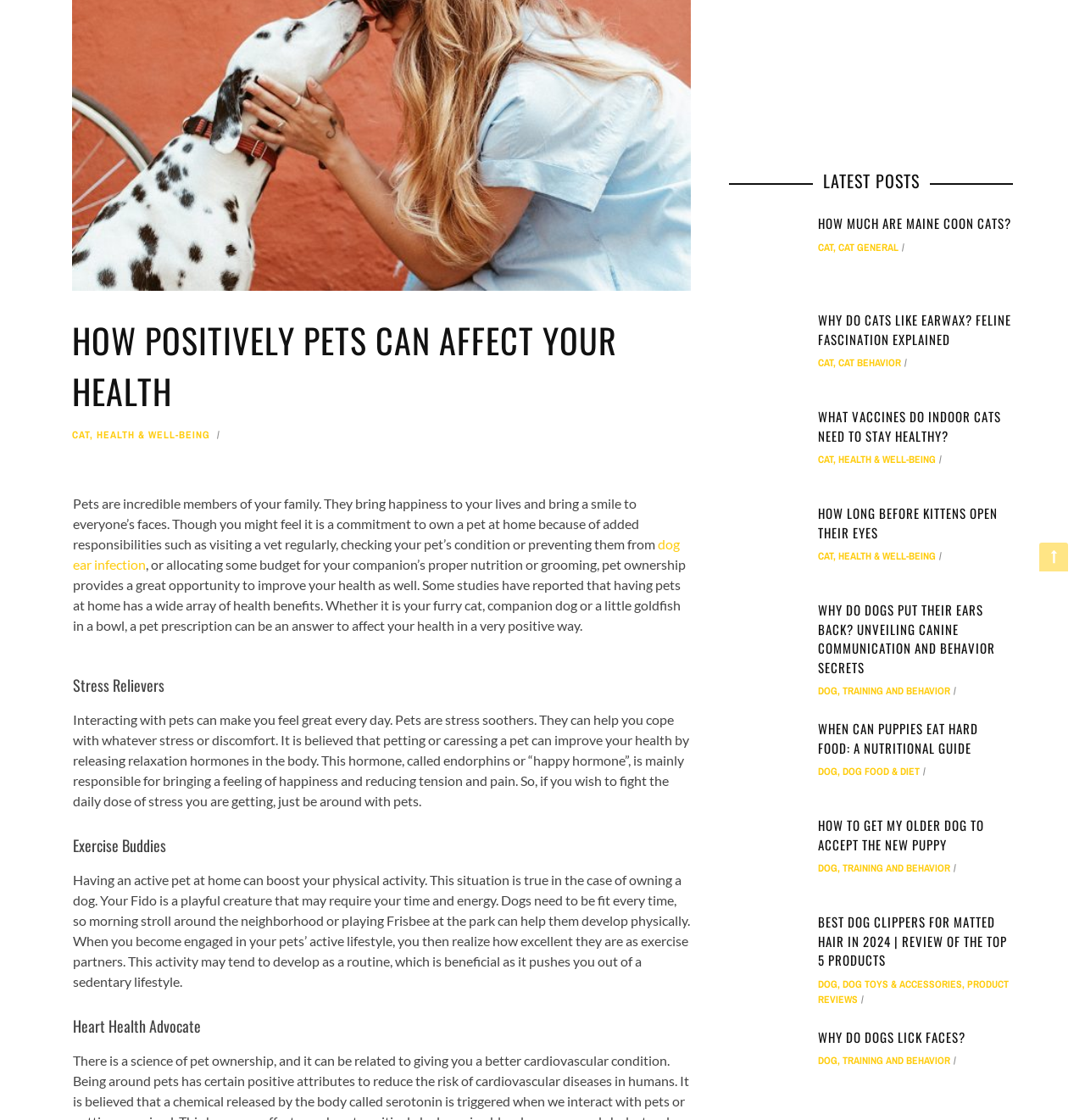From the element description: "Training and Behavior", extract the bounding box coordinates of the UI element. The coordinates should be expressed as four float numbers between 0 and 1, in the order [left, top, right, bottom].

[0.777, 0.769, 0.876, 0.781]